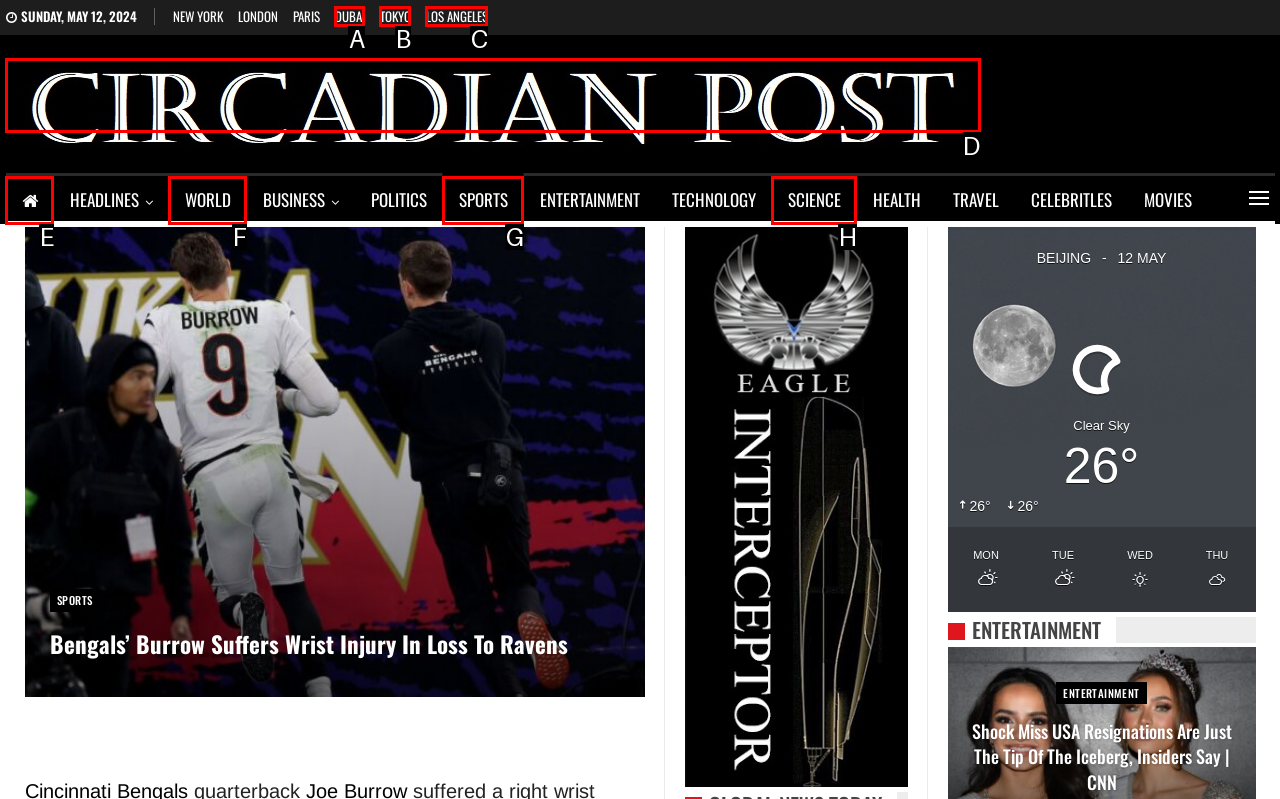For the given instruction: Visit the 'circadianpost' website, determine which boxed UI element should be clicked. Answer with the letter of the corresponding option directly.

D